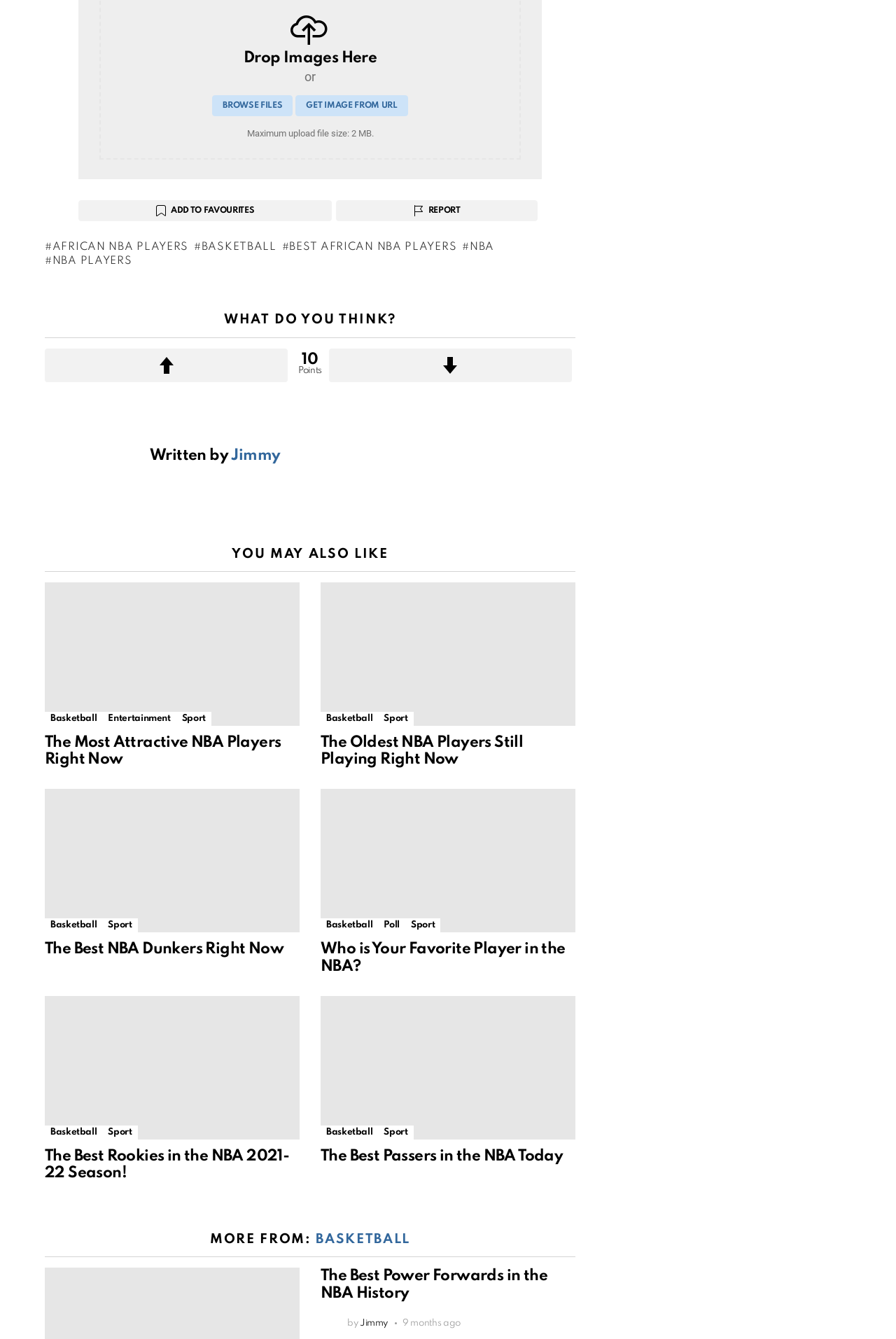Find the bounding box coordinates of the UI element according to this description: "value="Get image from URL"".

[0.33, 0.071, 0.455, 0.087]